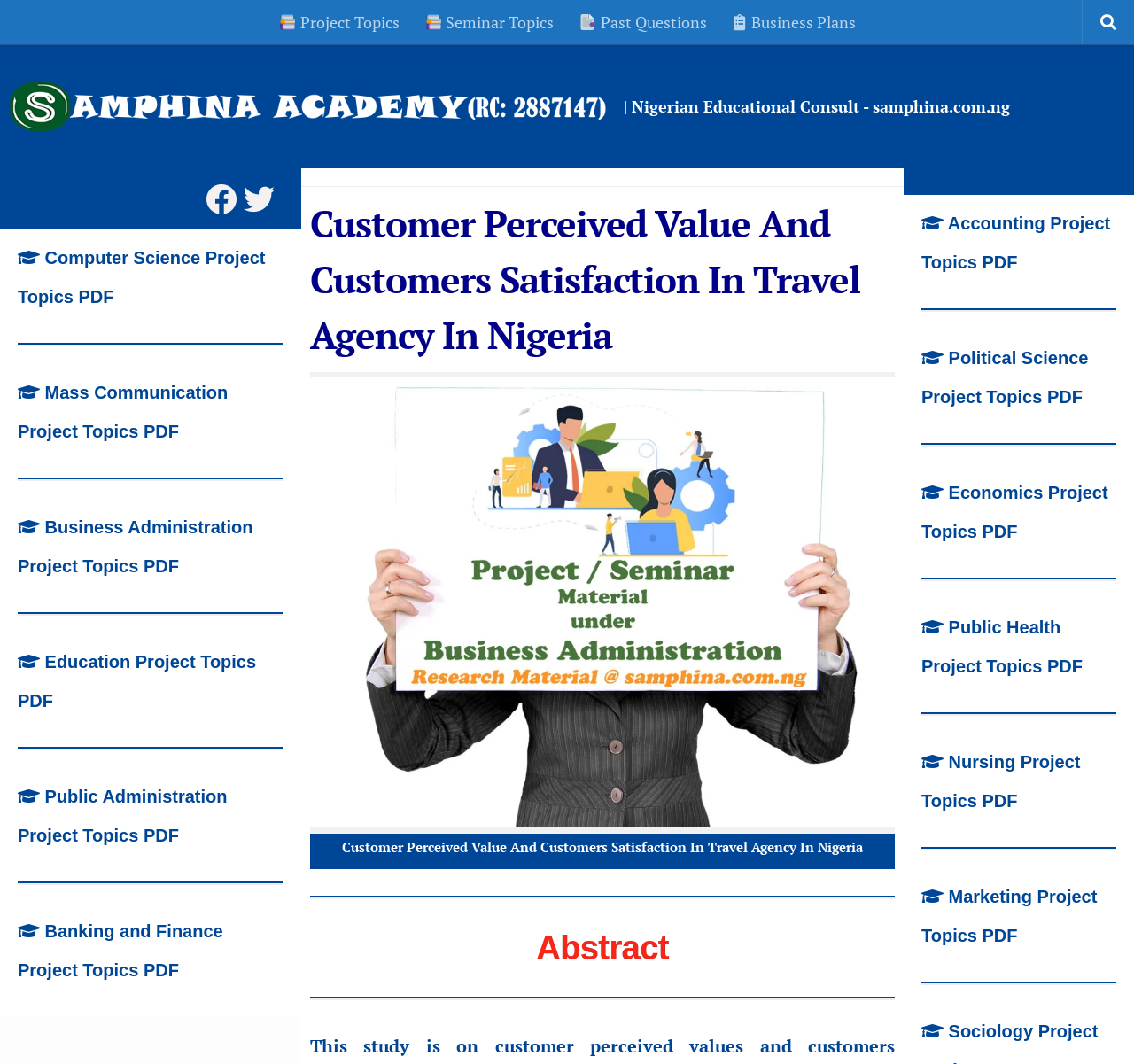Could you provide the bounding box coordinates for the portion of the screen to click to complete this instruction: "Download Complete Project / Seminar Research Material"?

[0.273, 0.184, 0.789, 0.341]